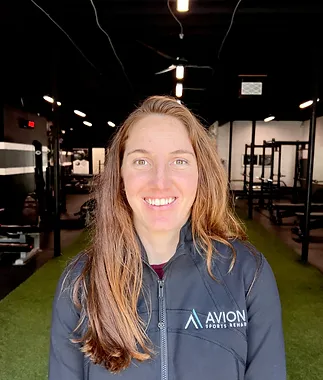Provide a comprehensive description of the image.

The image features Dr. Nicole Lescano, a Doctor of Physical Therapy at AVION Sports Rehab. She is smiling warmly, dressed in a black jacket embroidered with the AVION logo, positioned against a backdrop of a modern physical therapy gym. The interior showcases training equipment and a turf area, highlighting a professional and inviting rehabilitation environment. Dr. Lescano's long hair cascading down complements her approachable demeanor, reflecting her commitment to helping patients recover and thrive in their physical activities. Her presence embodies the supportive atmosphere at AVION Sports Rehab, where she engages with patients at all levels, aiming to enhance their performance and aid in recovery.